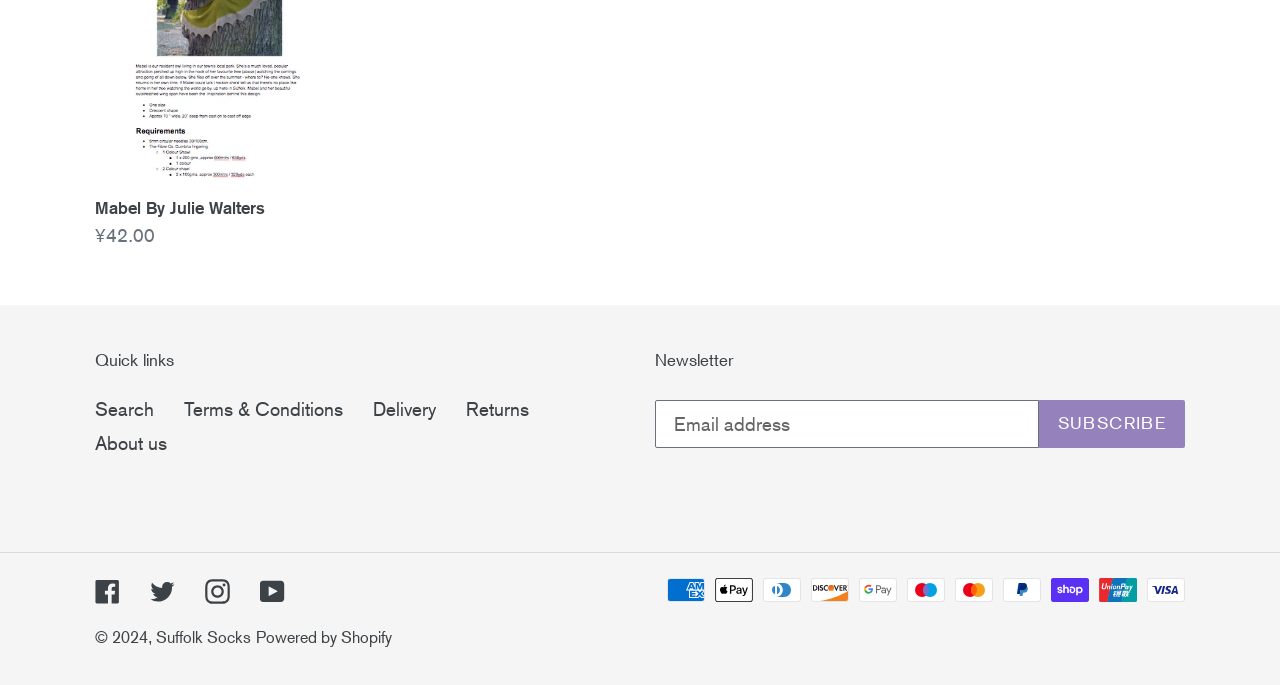Using the description: "Suffolk Socks", identify the bounding box of the corresponding UI element in the screenshot.

[0.122, 0.916, 0.196, 0.944]